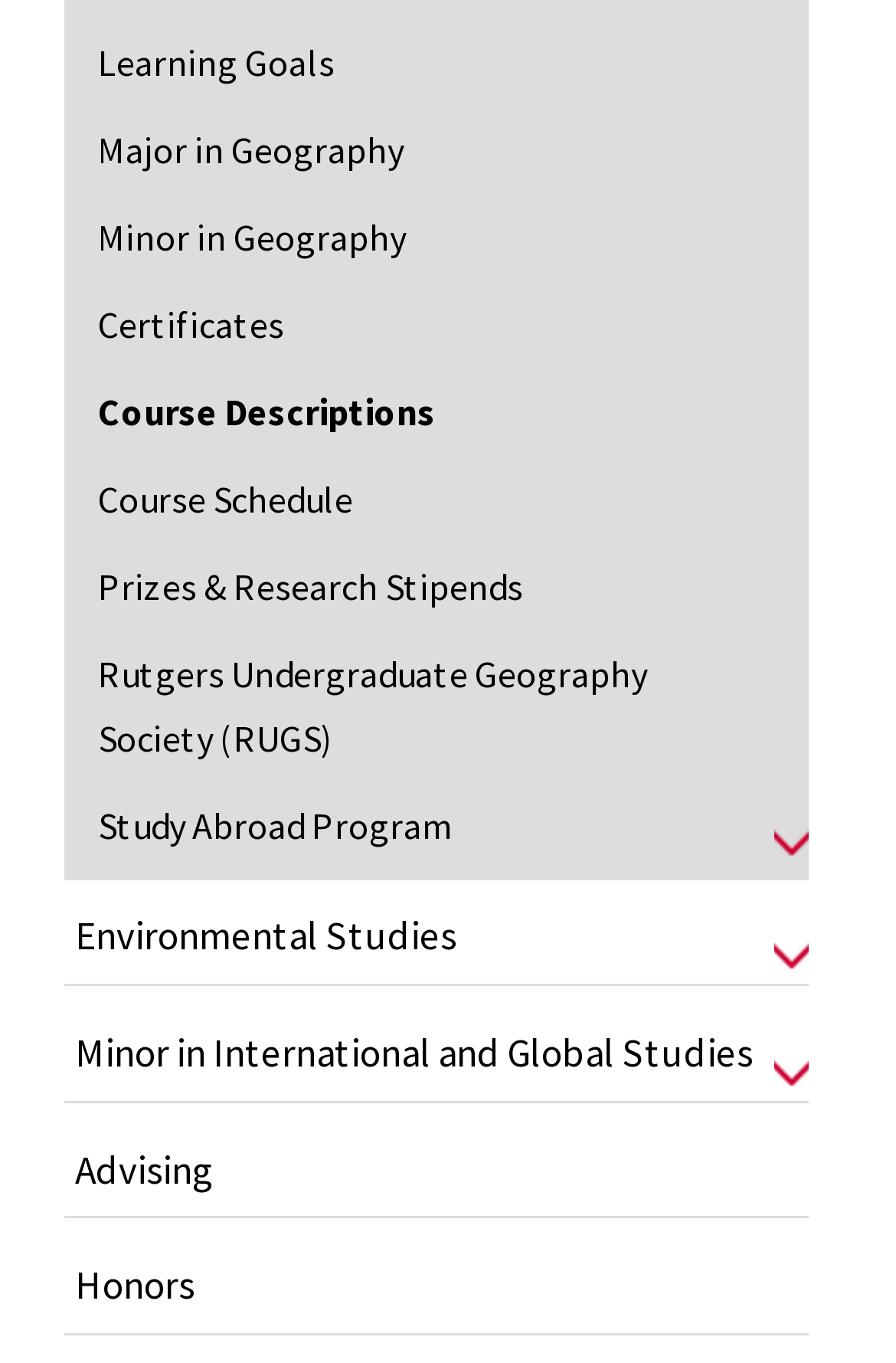Indicate the bounding box coordinates of the clickable region to achieve the following instruction: "View Course Descriptions."

[0.071, 0.27, 0.852, 0.334]